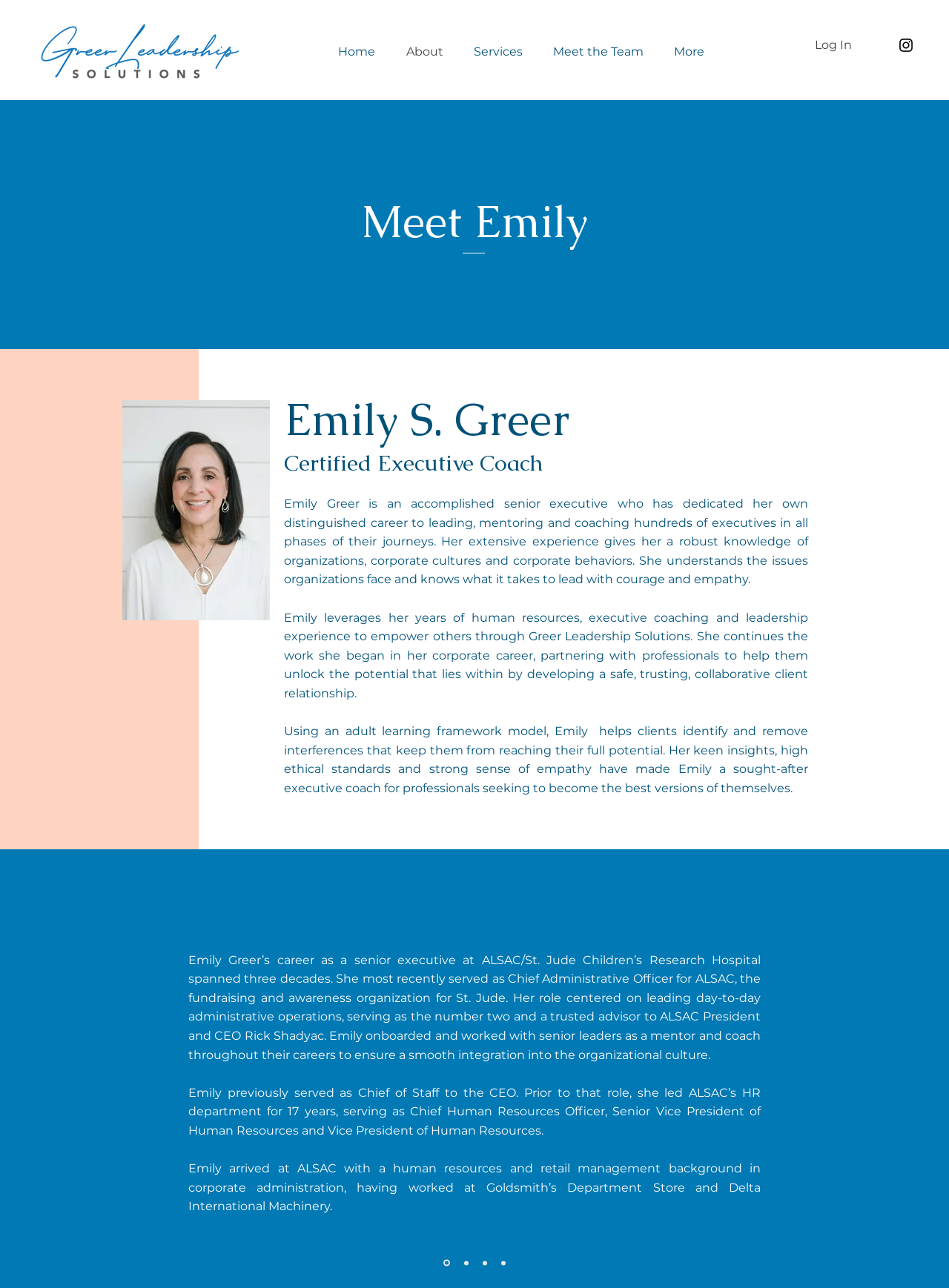Find the UI element described as: "Meet the Team" and predict its bounding box coordinates. Ensure the coordinates are four float numbers between 0 and 1, [left, top, right, bottom].

[0.567, 0.026, 0.694, 0.055]